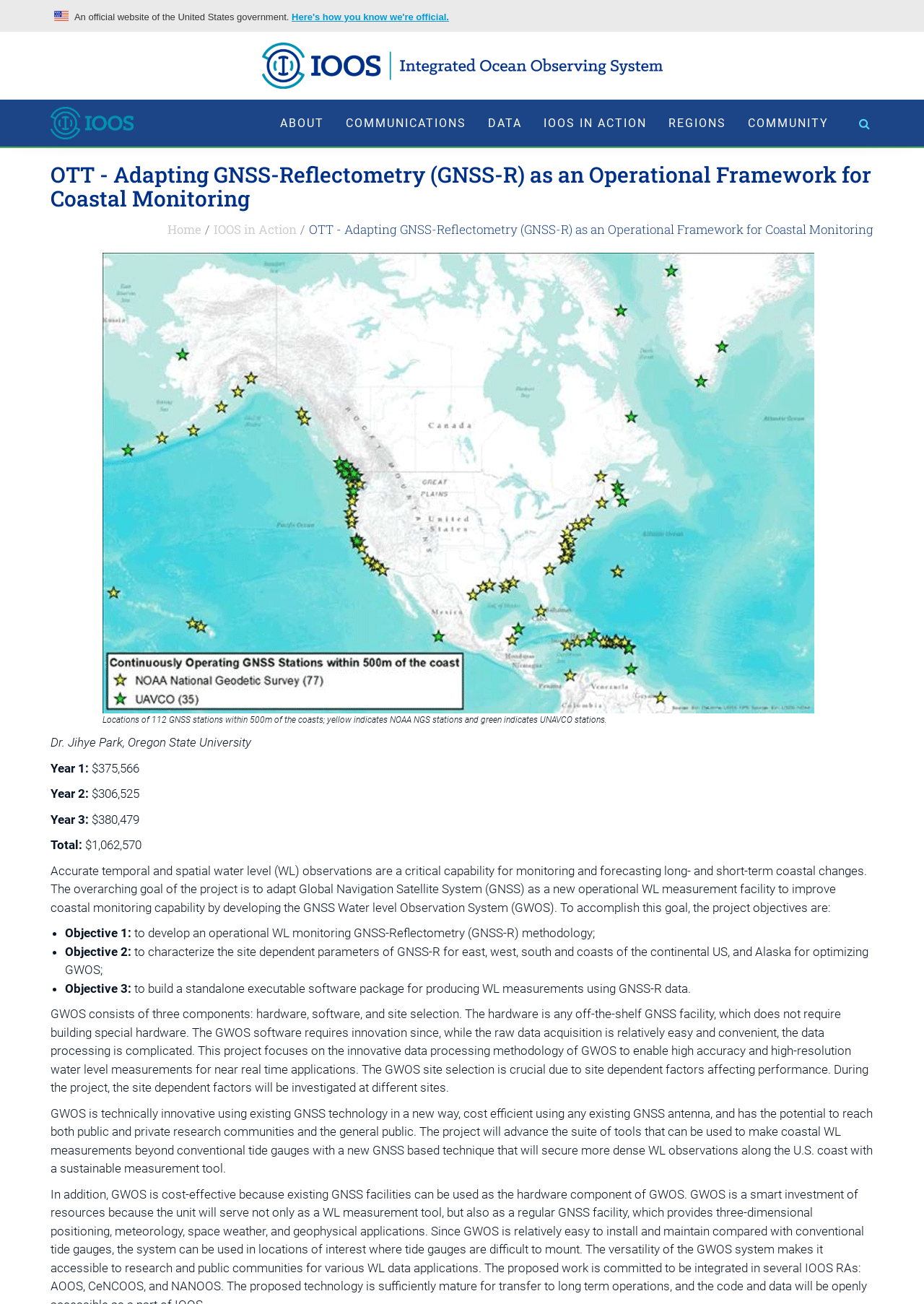Using the information in the image, could you please answer the following question in detail:
What are the three components of GWOS?

The three components of GWOS can be found in the section where GWOS is described, and it is written that 'GWOS consists of three components: hardware, software, and site selection'.